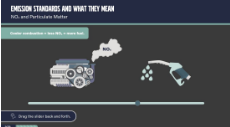Paint a vivid picture with your words by describing the image in detail.

This image is part of a visual presentation addressing emission standards and their implications on air quality, specifically focusing on Nitrogen Oxides (NOx) and particulate matter. It showcases a graphic representation of a vehicle engine, which emits pollutants illustrated as a cloud of exhaust. Next to the engine, there is an image of a fuel dispenser, emphasizing the connection between fuel types and emissions. A slider beneath allows users to interactively explore the relationship between combustion levels and emissions, highlighting that lower combustion leads to reduced pollutants. The overarching theme of the image, indicated by the title "EMISSION STANDARDS AND WHAT THEY MEAN," aims to educate viewers on the importance of emissions control for environmental health.